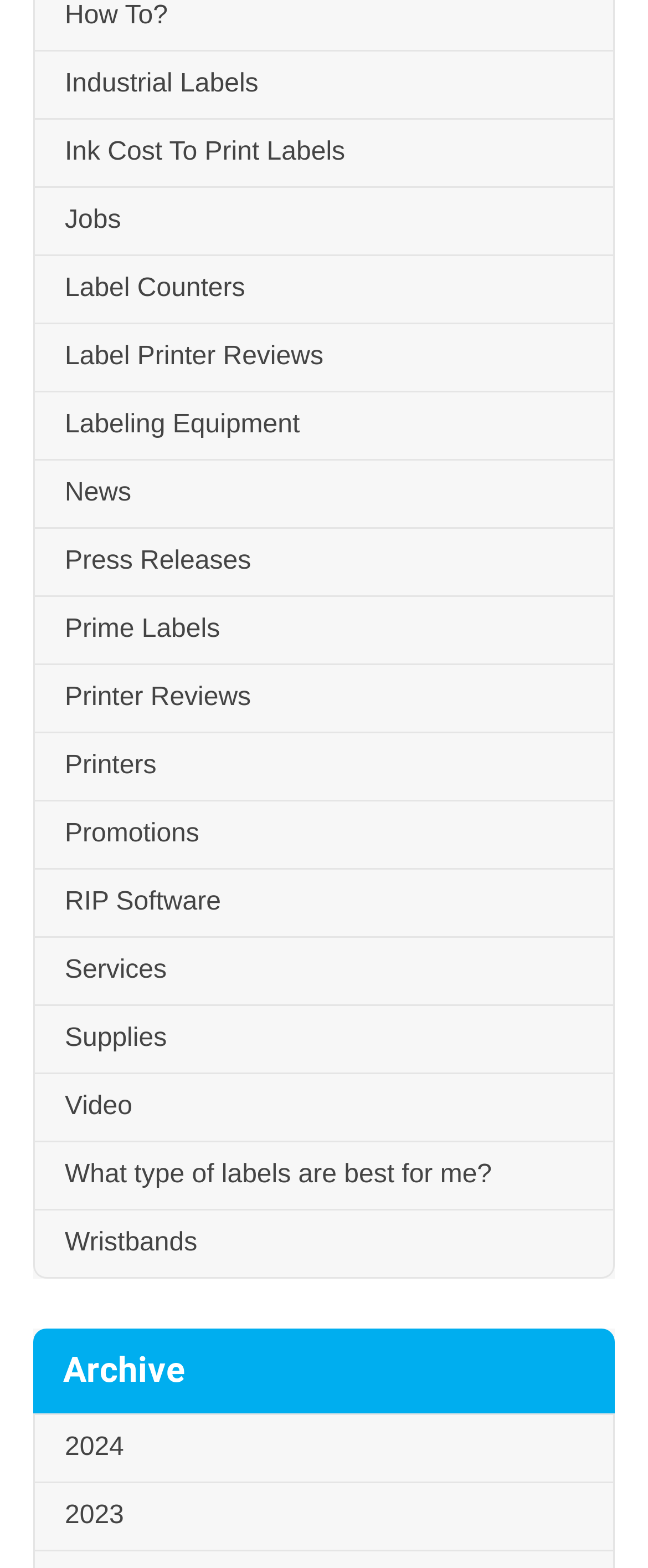Select the bounding box coordinates of the element I need to click to carry out the following instruction: "view blog".

None